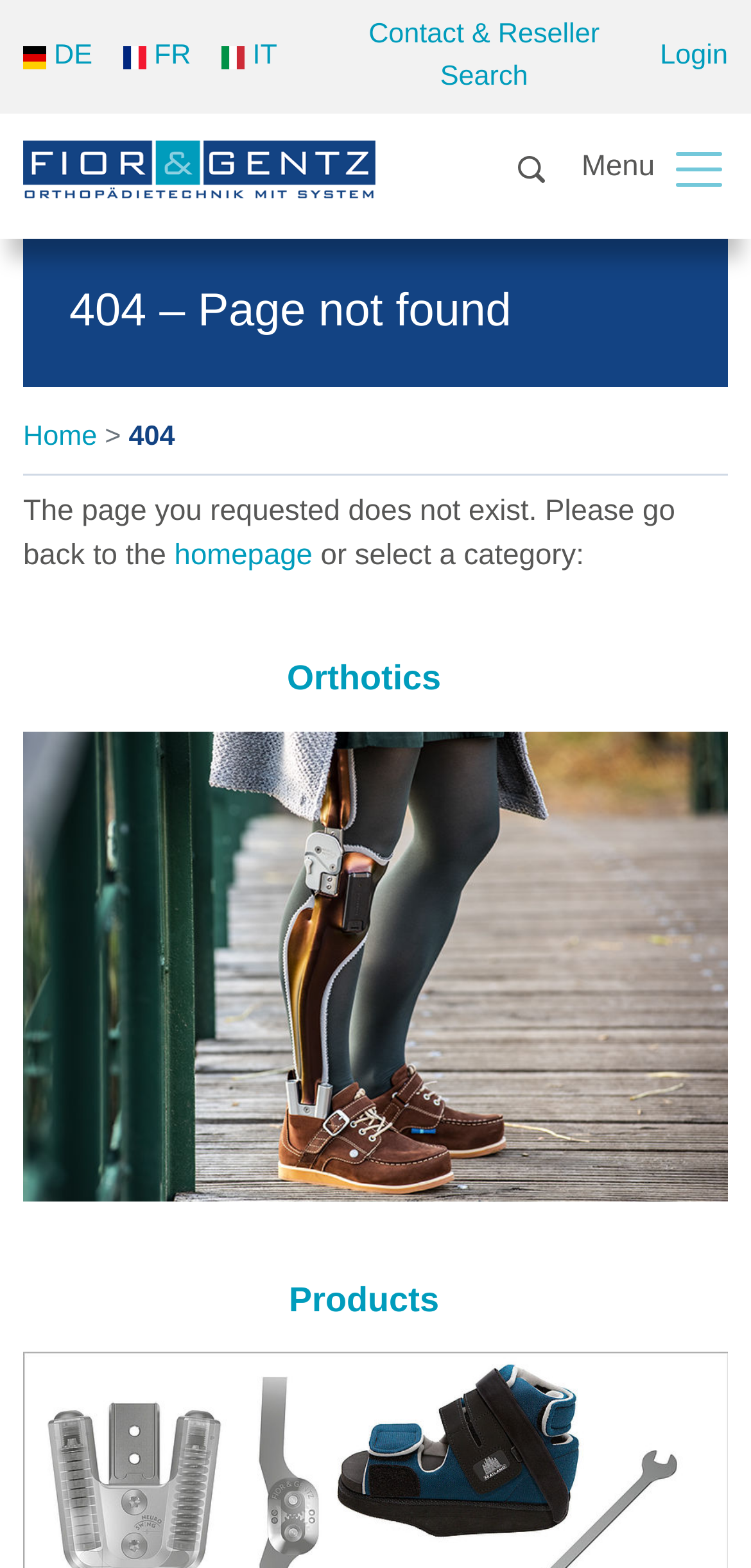Extract the bounding box of the UI element described as: "parent_node: Search".

[0.682, 0.095, 0.733, 0.12]